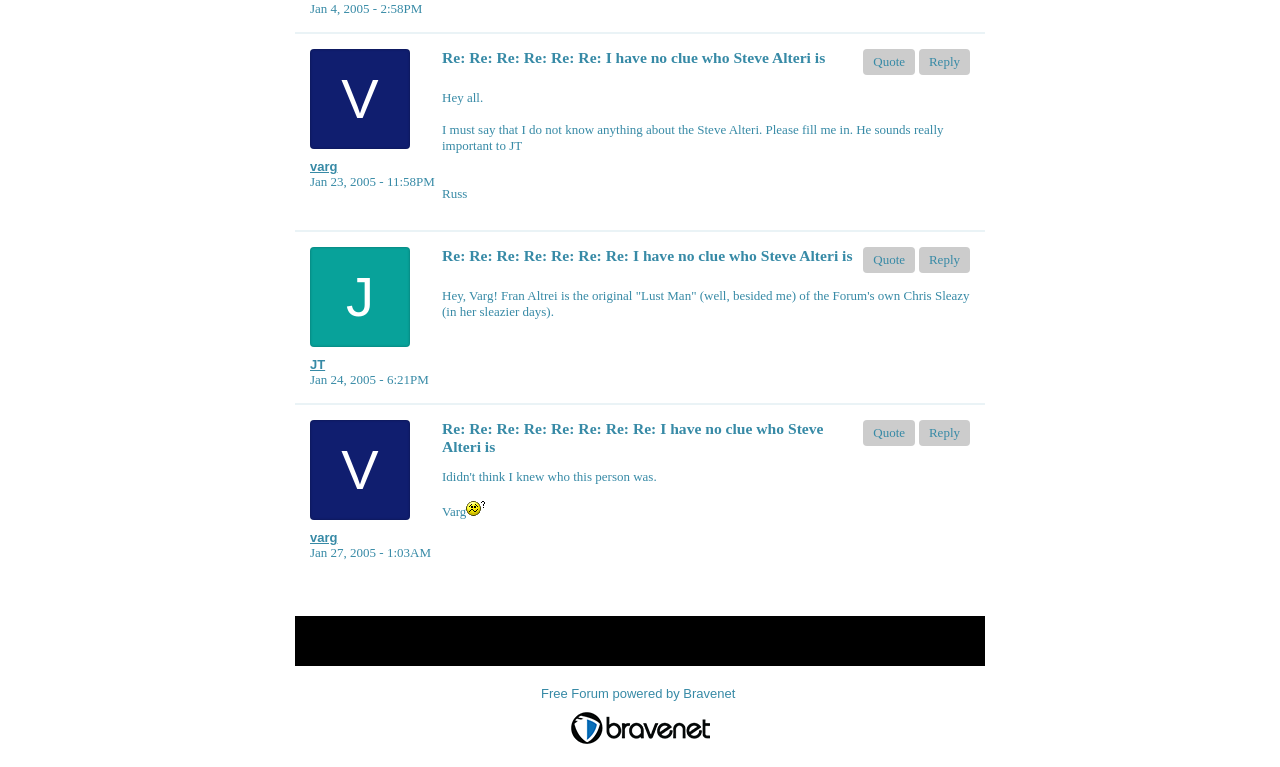Mark the bounding box of the element that matches the following description: "varg".

[0.242, 0.207, 0.344, 0.227]